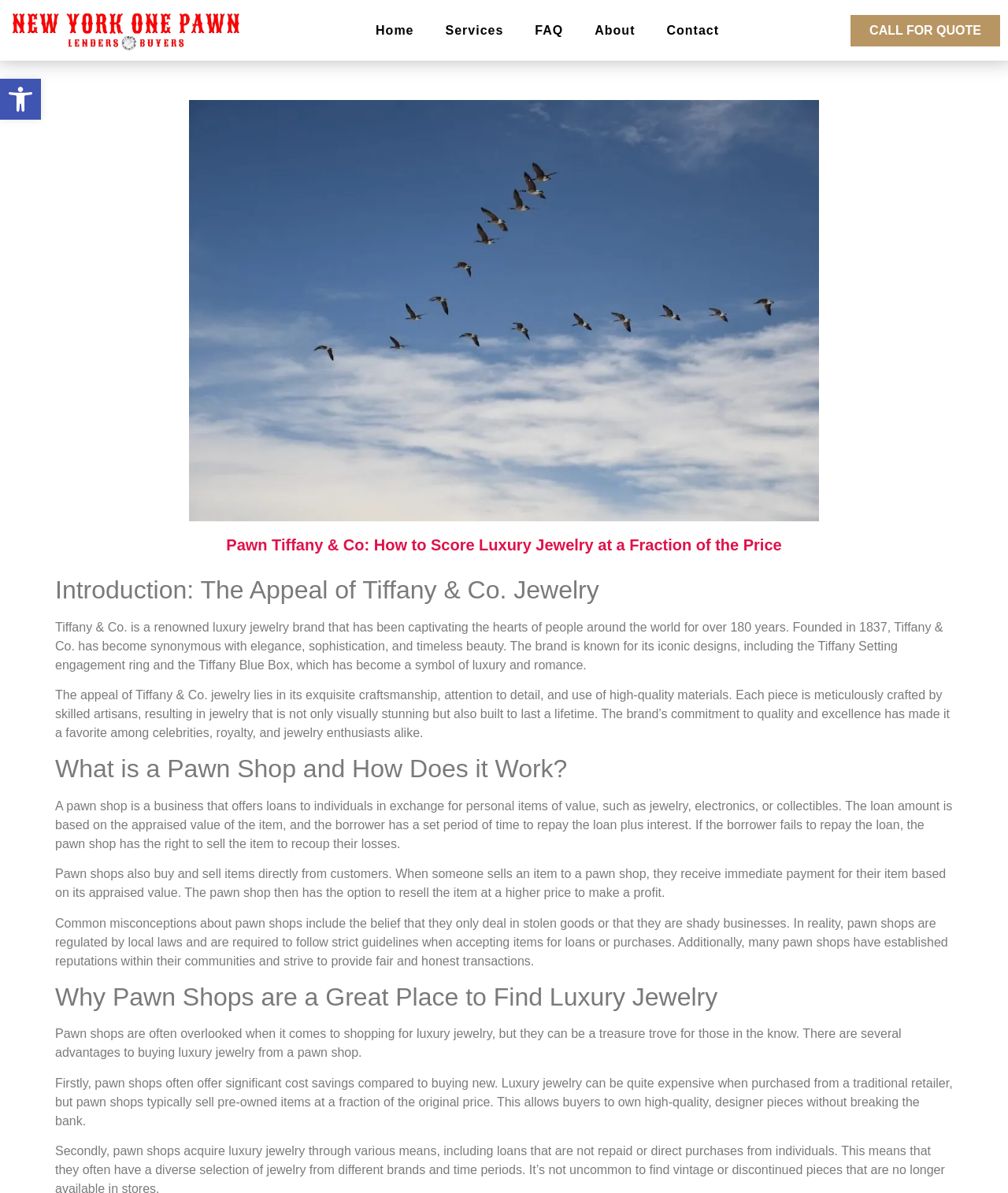Use a single word or phrase to respond to the question:
What is Tiffany & Co. known for?

Iconic designs